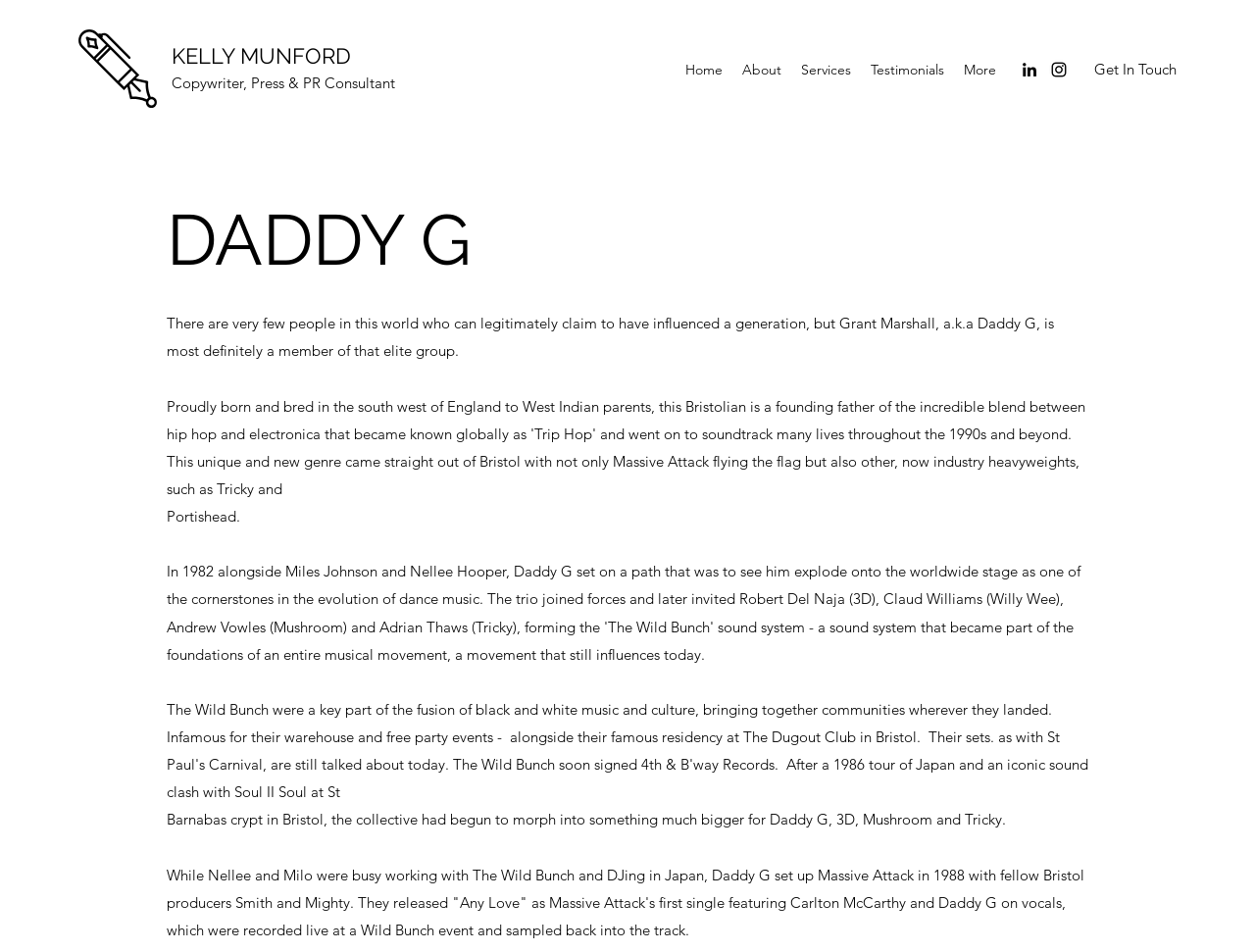What is the name of the band mentioned in the text?
Answer the question using a single word or phrase, according to the image.

Portishead